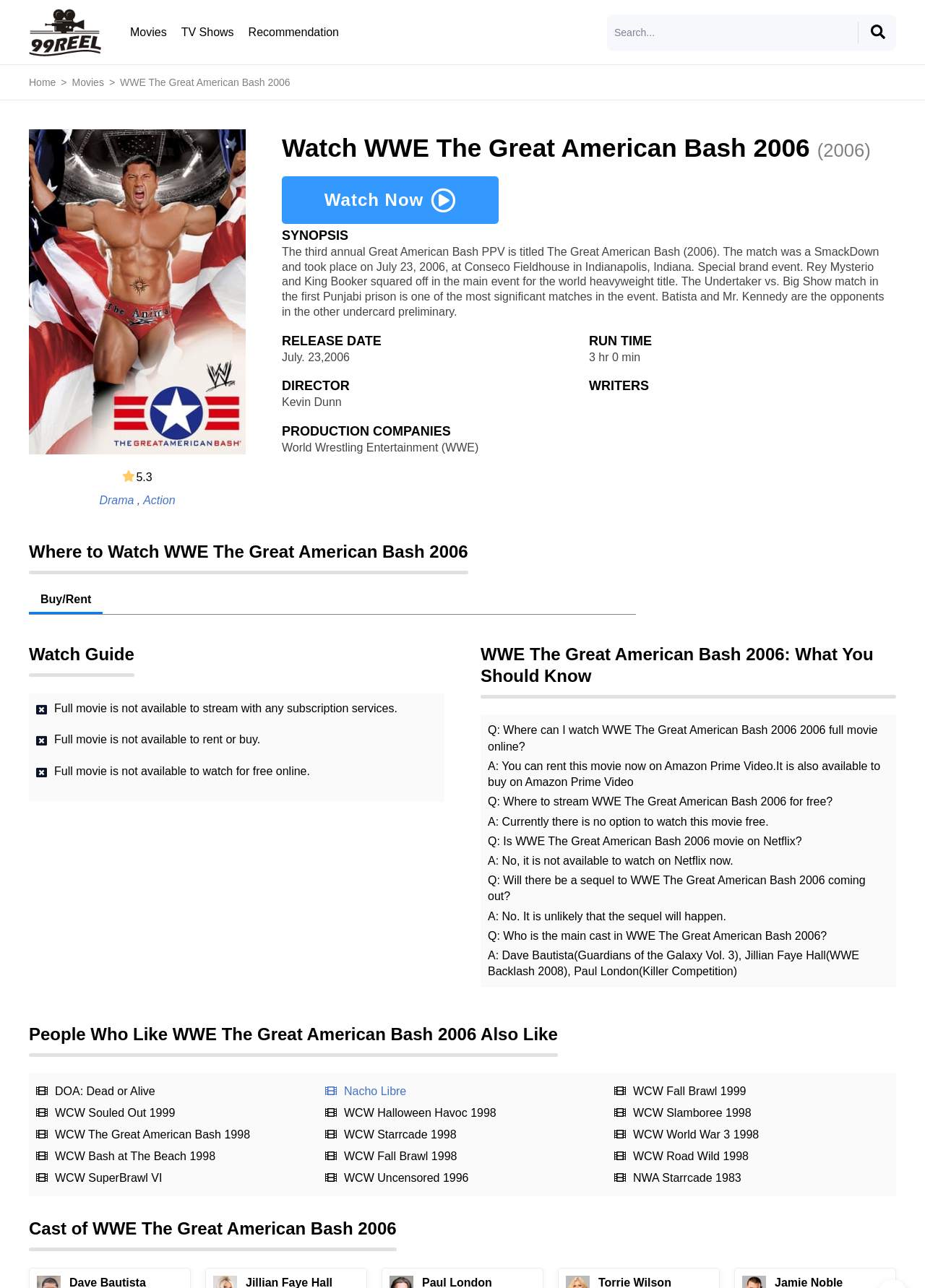By analyzing the image, answer the following question with a detailed response: Is WWE The Great American Bash 2006 available to stream on Netflix?

To determine if WWE The Great American Bash 2006 is available to stream on Netflix, I looked at the section of the webpage that answers frequently asked questions about the movie. One of the questions is 'Is WWE The Great American Bash 2006 movie on Netflix?' and the answer is 'No, it is not available to watch on Netflix now'.